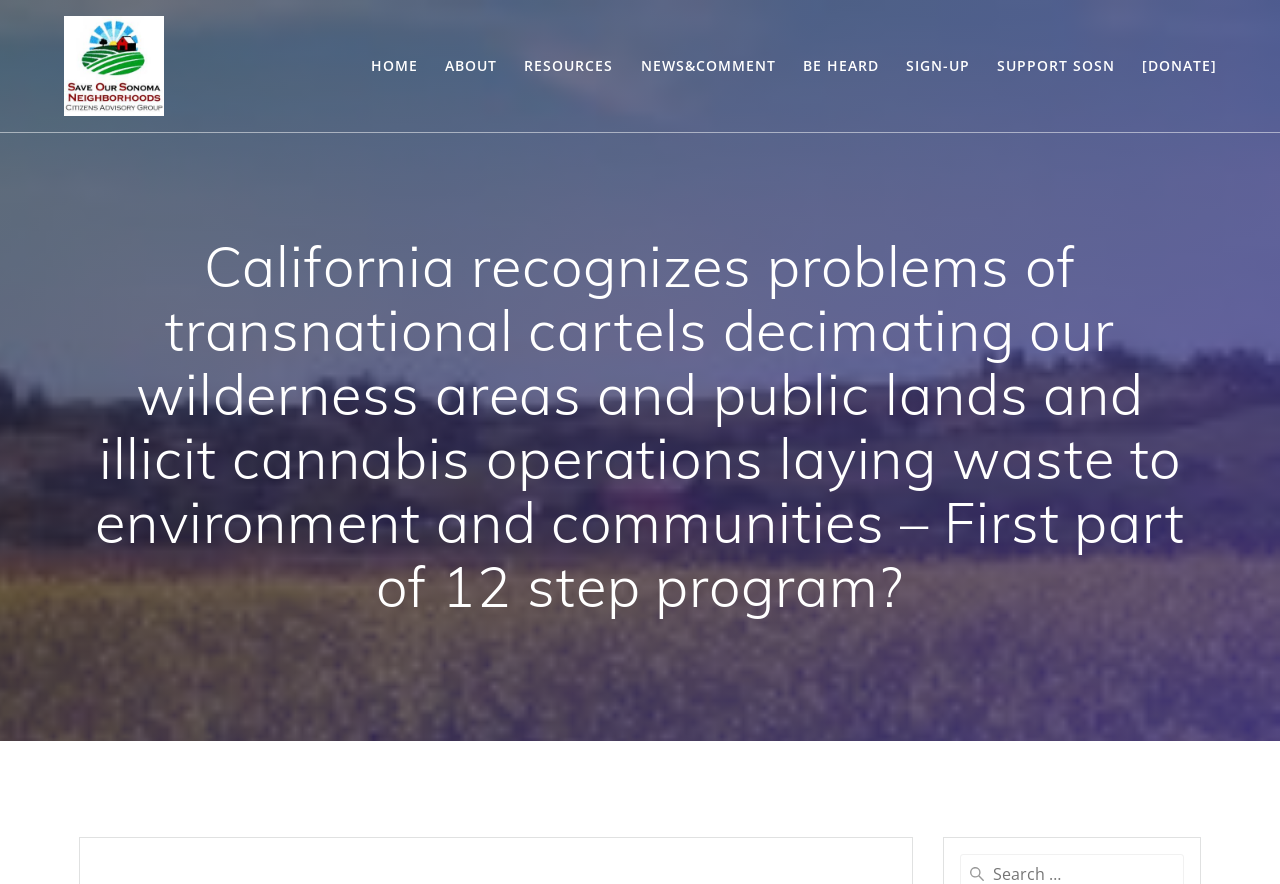Identify the bounding box of the UI element that matches this description: "Support SOSN".

[0.779, 0.062, 0.871, 0.087]